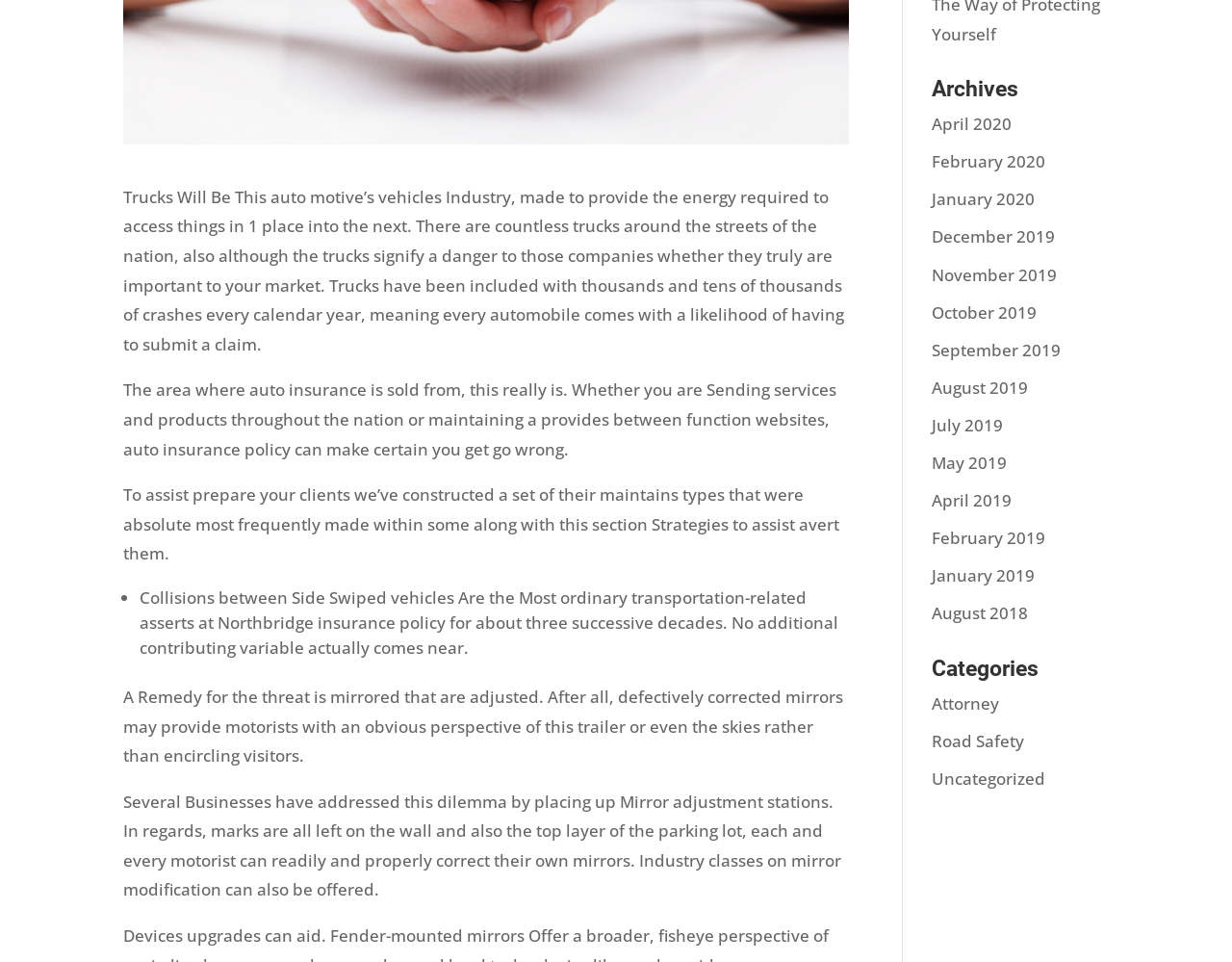Using the provided element description, identify the bounding box coordinates as (top-left x, top-left y, bottom-right x, bottom-right y). Ensure all values are between 0 and 1. Description: April 2020

[0.756, 0.117, 0.821, 0.14]